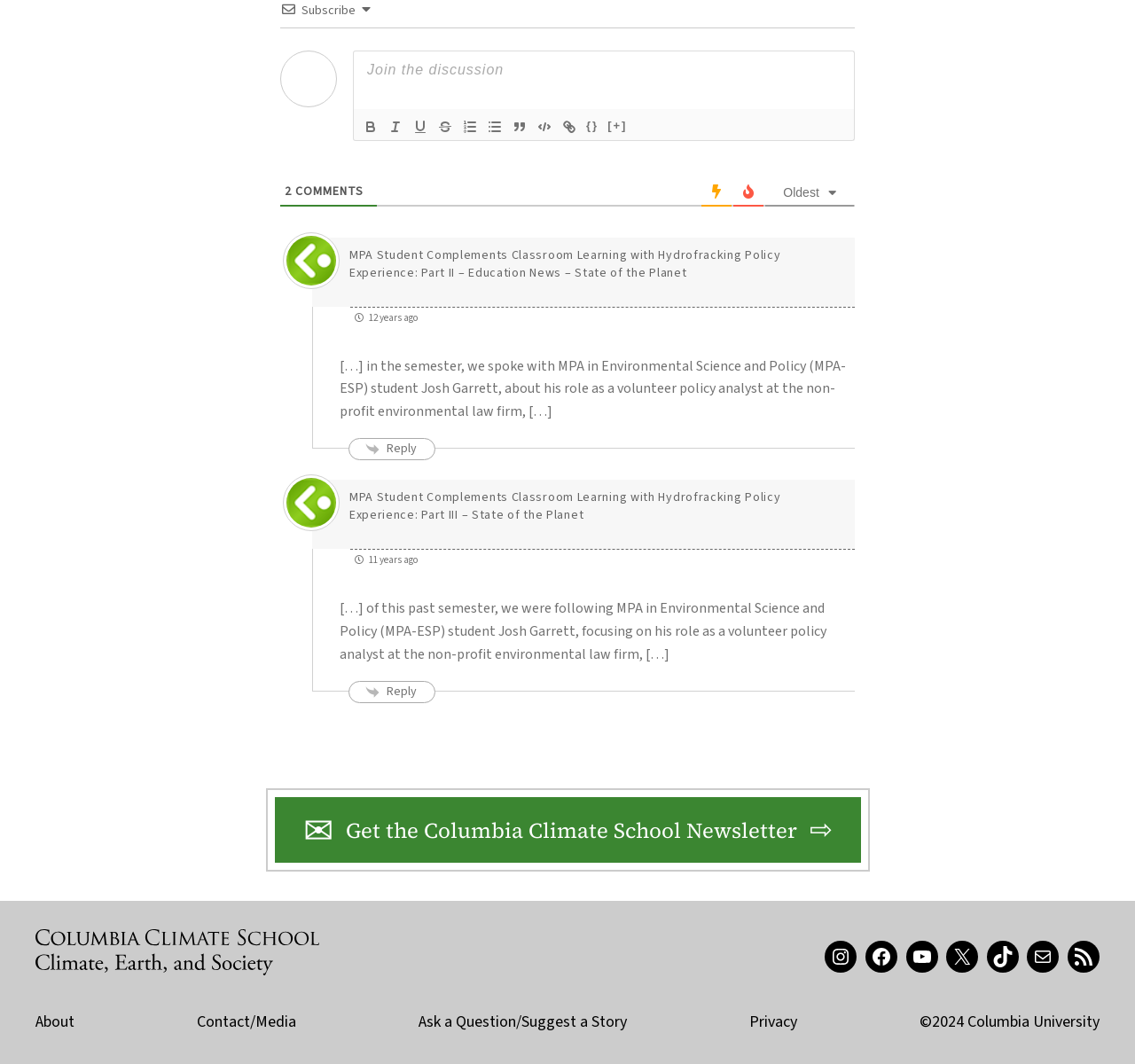Please identify the bounding box coordinates of the element's region that needs to be clicked to fulfill the following instruction: "Follow the Columbia Climate School on Instagram". The bounding box coordinates should consist of four float numbers between 0 and 1, i.e., [left, top, right, bottom].

[0.727, 0.884, 0.755, 0.914]